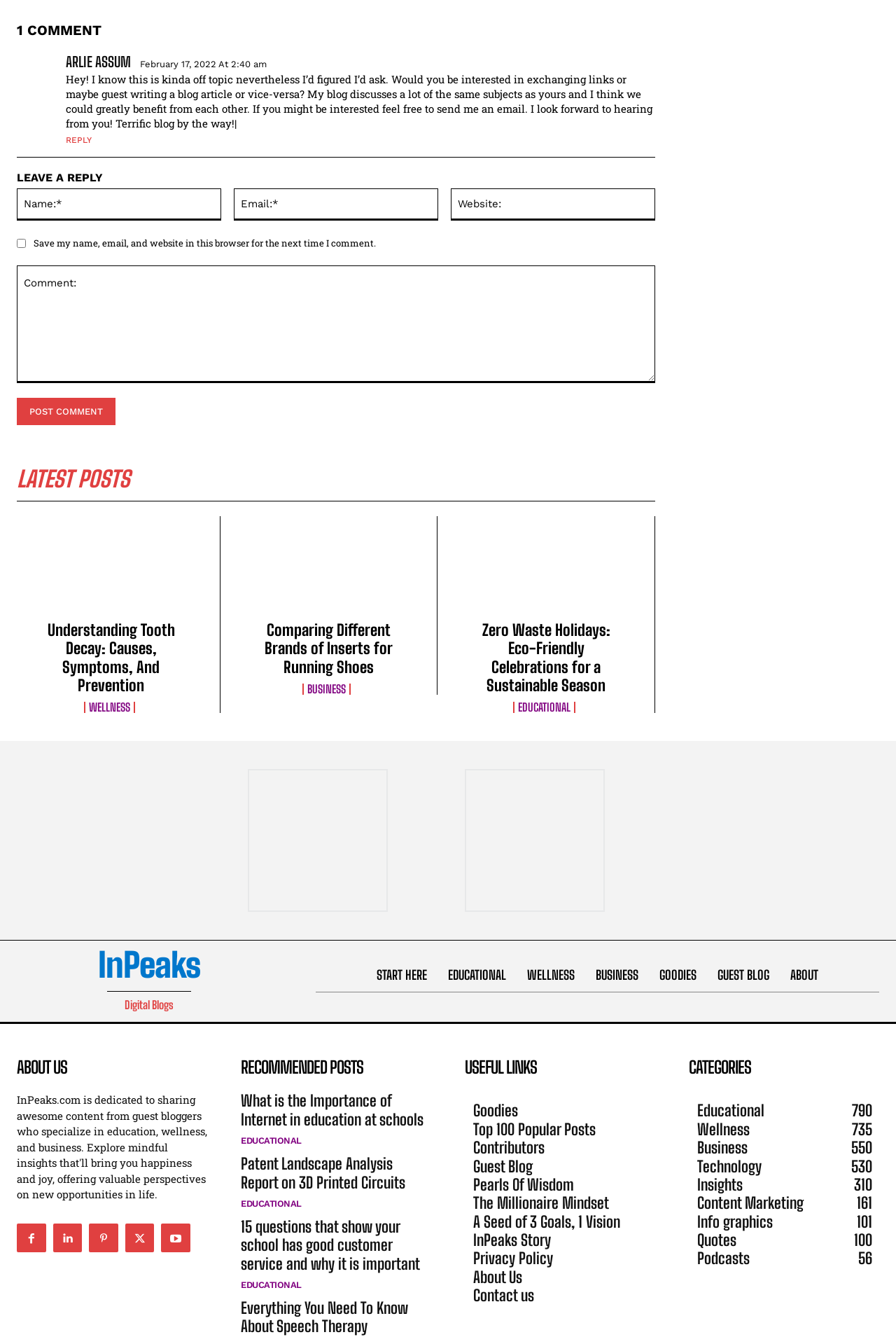Identify the bounding box coordinates of the area you need to click to perform the following instruction: "Visit the About Us page".

[0.019, 0.788, 0.075, 0.801]